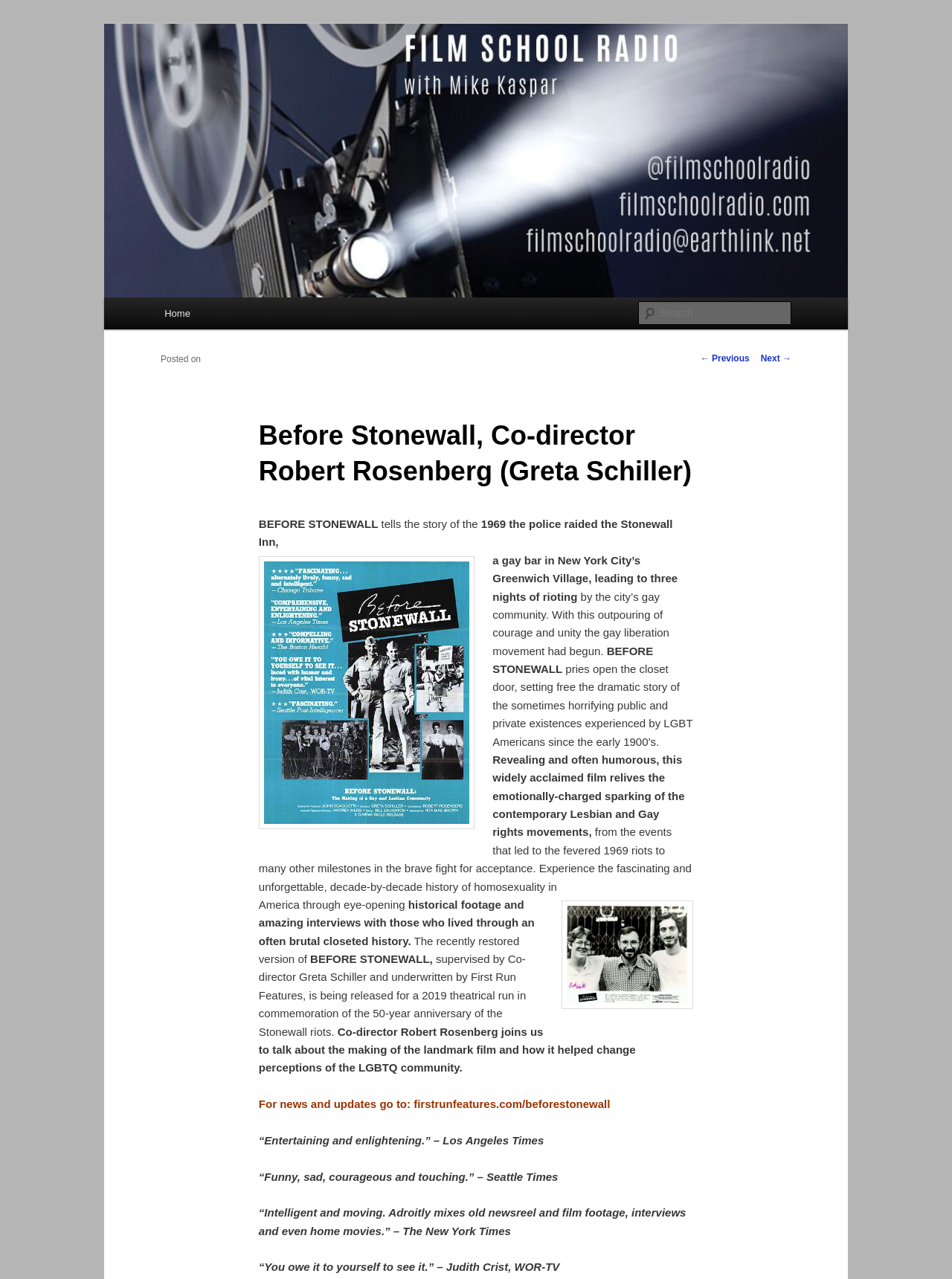Identify the bounding box coordinates for the UI element described as: "Human Rights".

[0.637, 0.985, 0.7, 0.993]